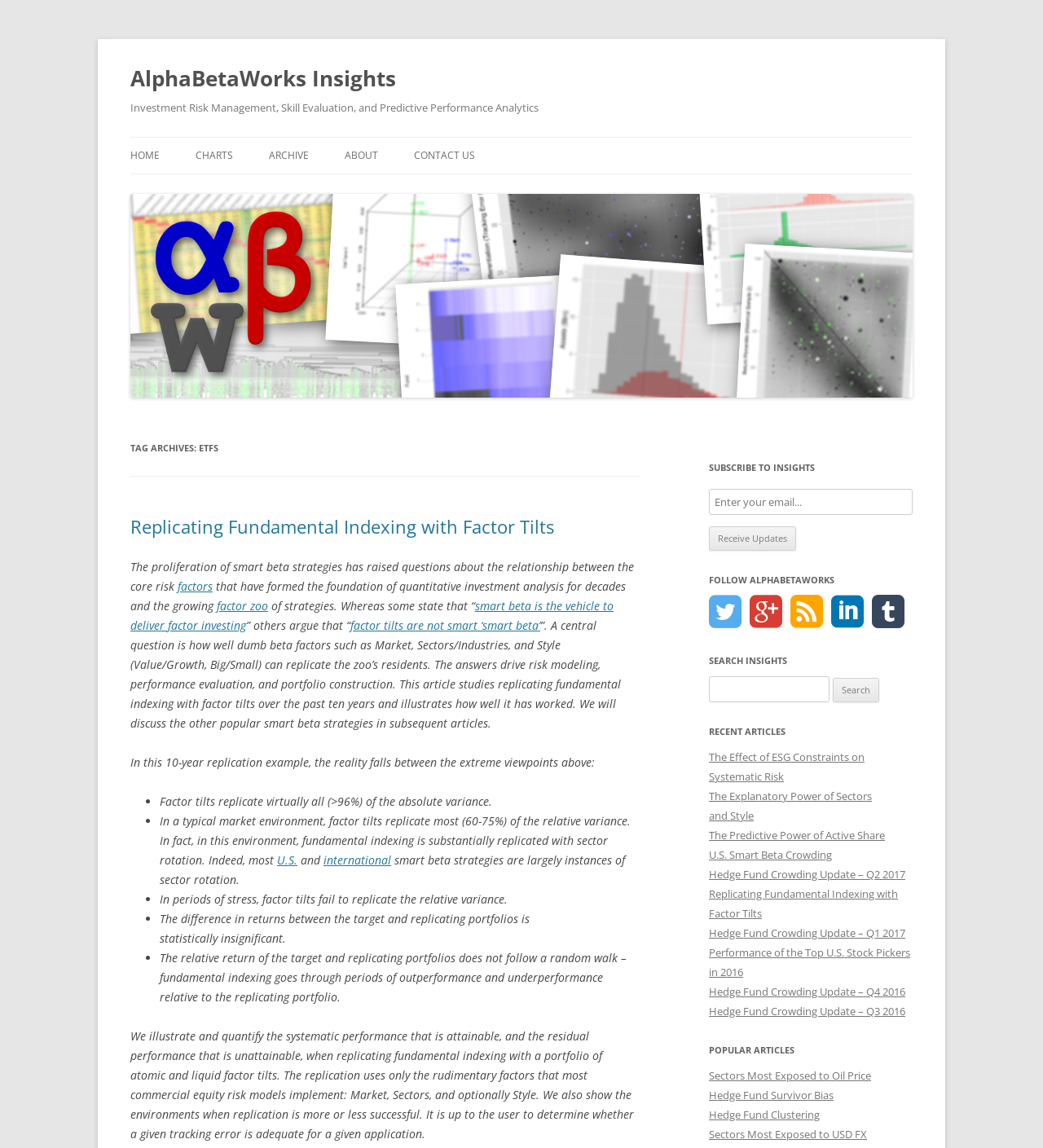What type of content is listed under 'RECENT ARTICLES'?
Please provide a single word or phrase as your answer based on the image.

Links to recent articles